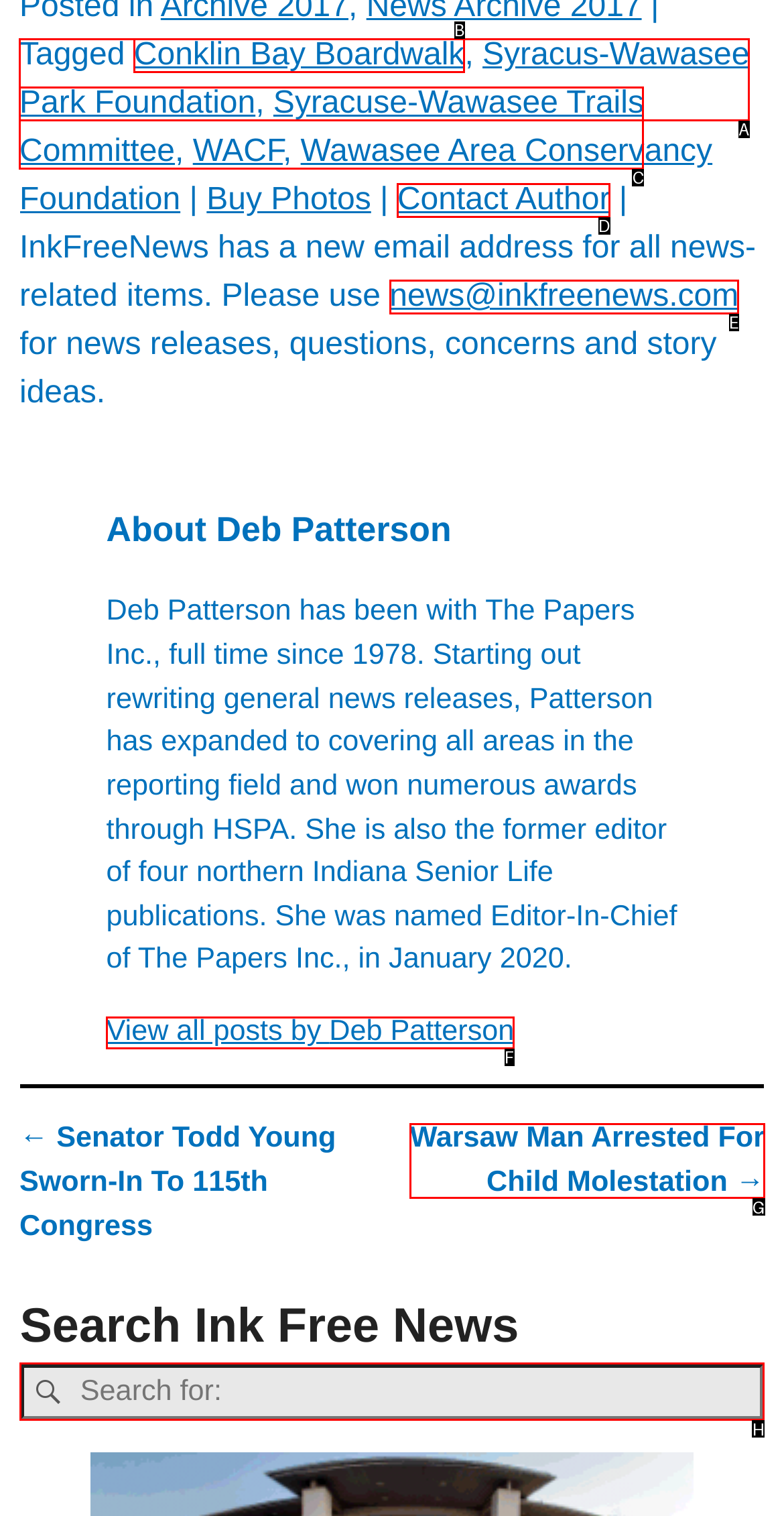For the task: Search Ink Free News, specify the letter of the option that should be clicked. Answer with the letter only.

H